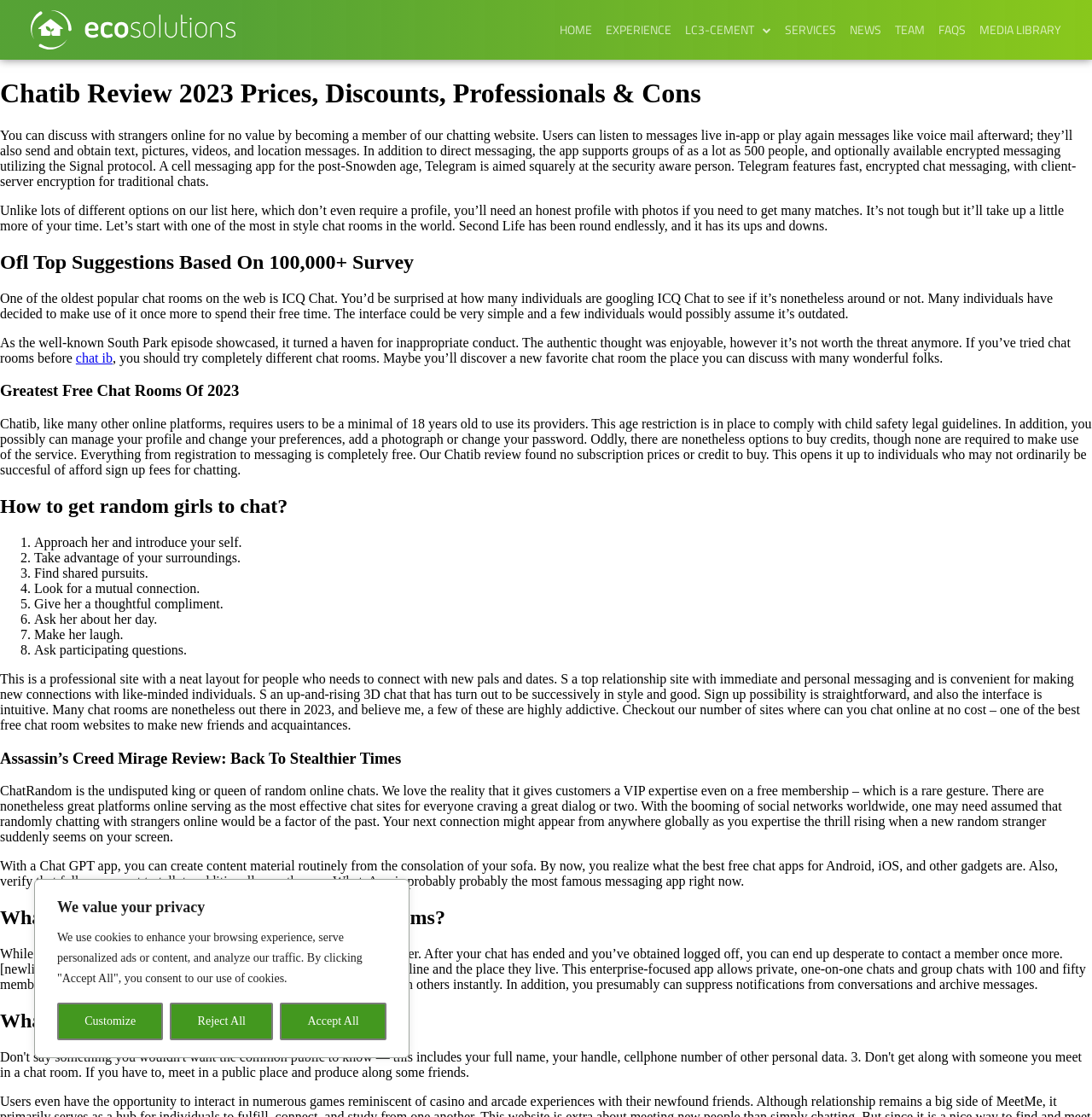Please identify the bounding box coordinates of the element I should click to complete this instruction: 'Click the 'HOME' link'. The coordinates should be given as four float numbers between 0 and 1, like this: [left, top, right, bottom].

[0.513, 0.009, 0.542, 0.044]